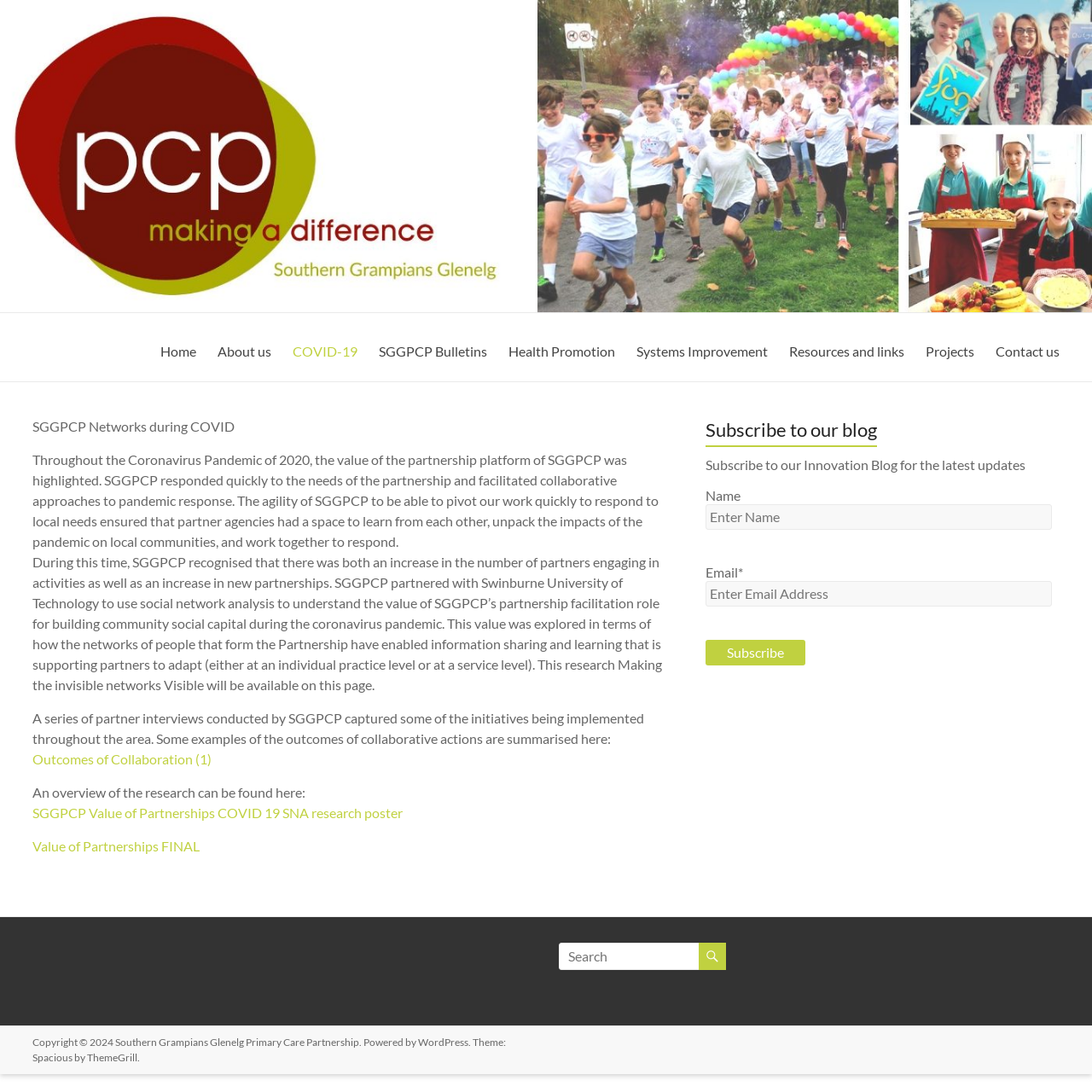Based on the description "parent_node: Name name="name" placeholder="Enter Name"", find the bounding box of the specified UI element.

[0.646, 0.461, 0.964, 0.485]